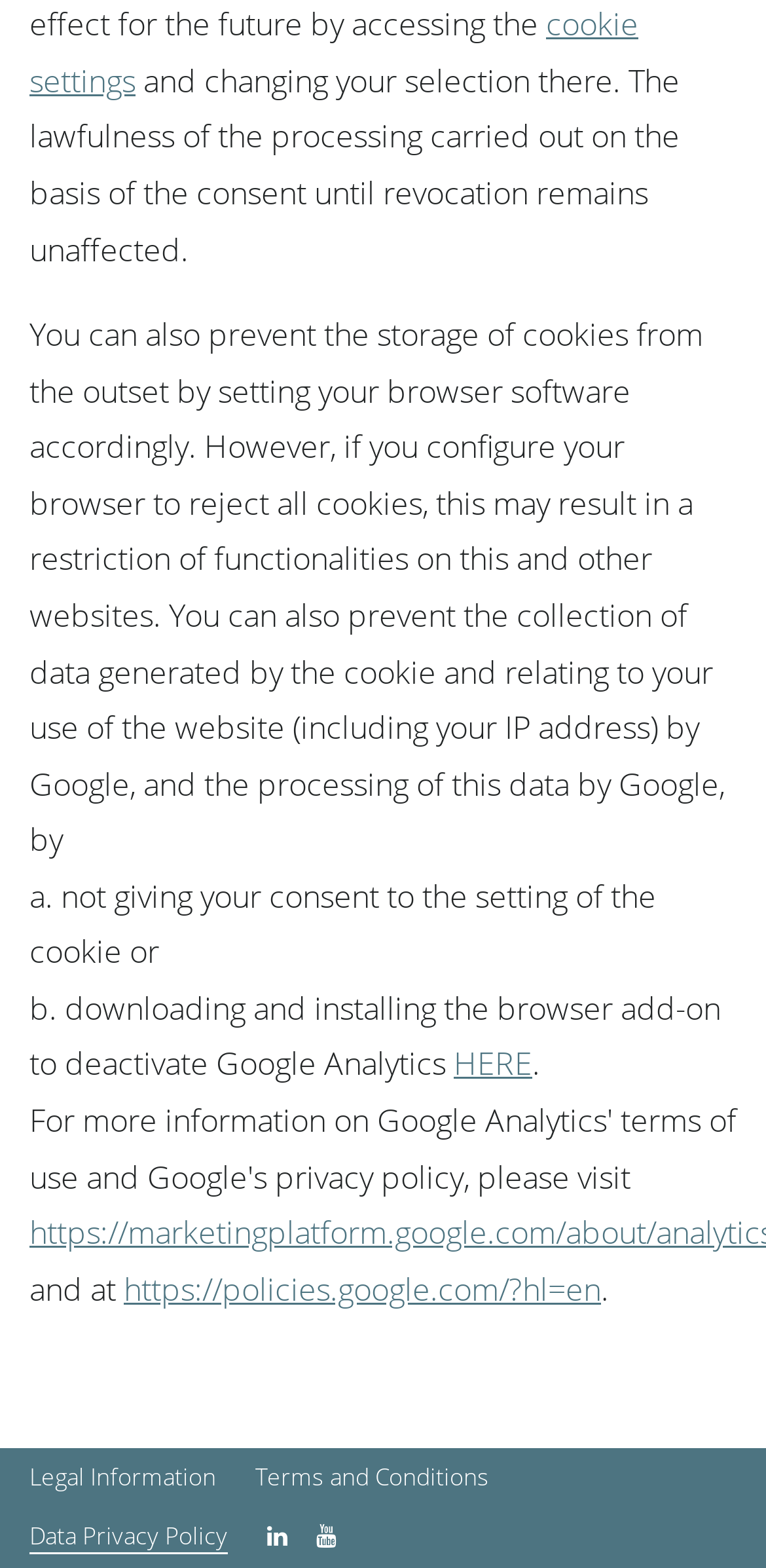How many links are there in the footer?
Can you offer a detailed and complete answer to this question?

I counted the number of links in the footer section of the webpage, which are 'Legal Information', 'Terms and Conditions', 'Data Privacy Policy', and two social media links represented by icons.